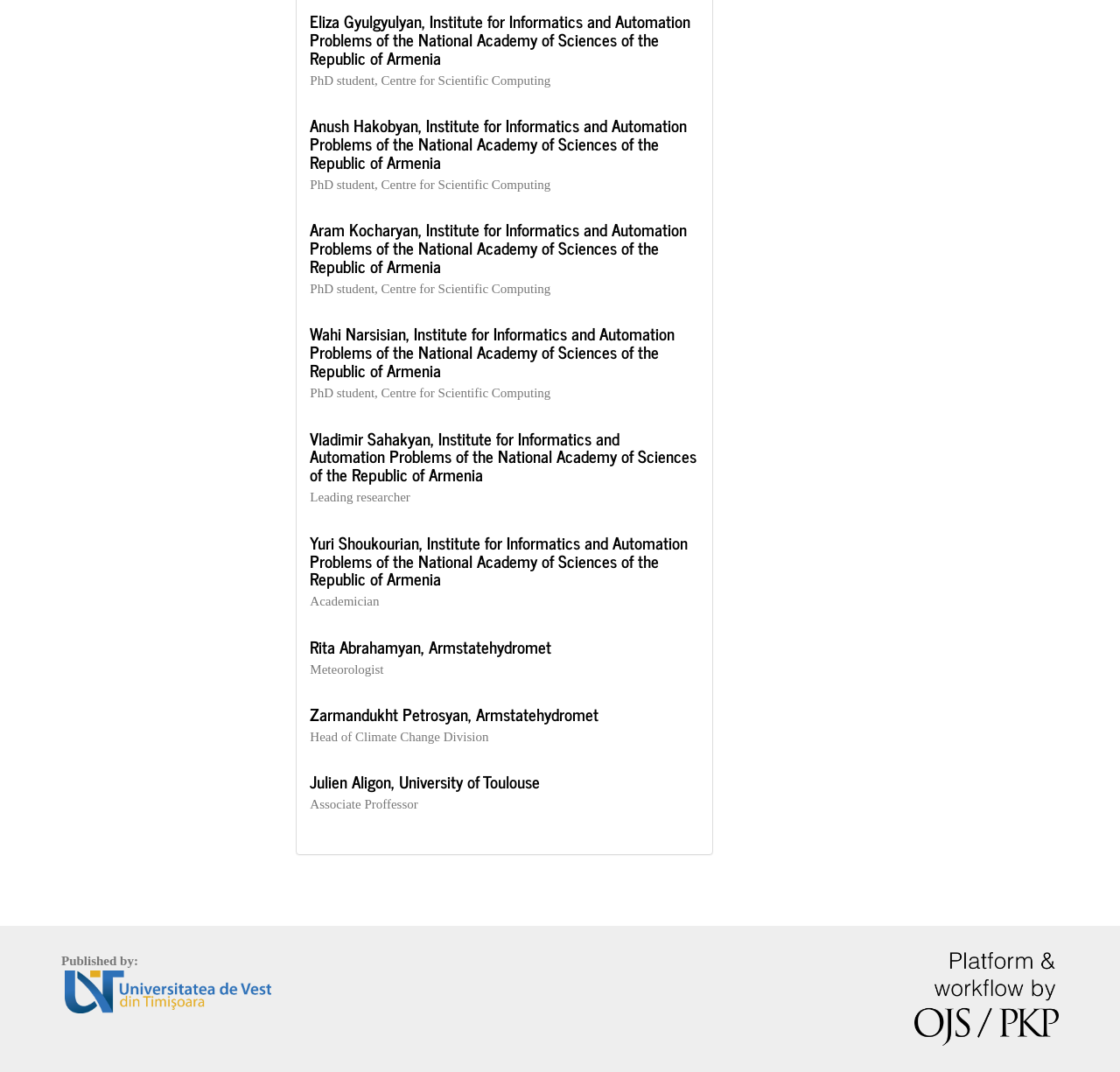What is the position of Vladimir Sahakyan?
Answer the question in as much detail as possible.

The StaticText element with ID 409 contains the text 'Leading researcher', which is located below the heading element with Vladimir Sahakyan's name, indicating his position.